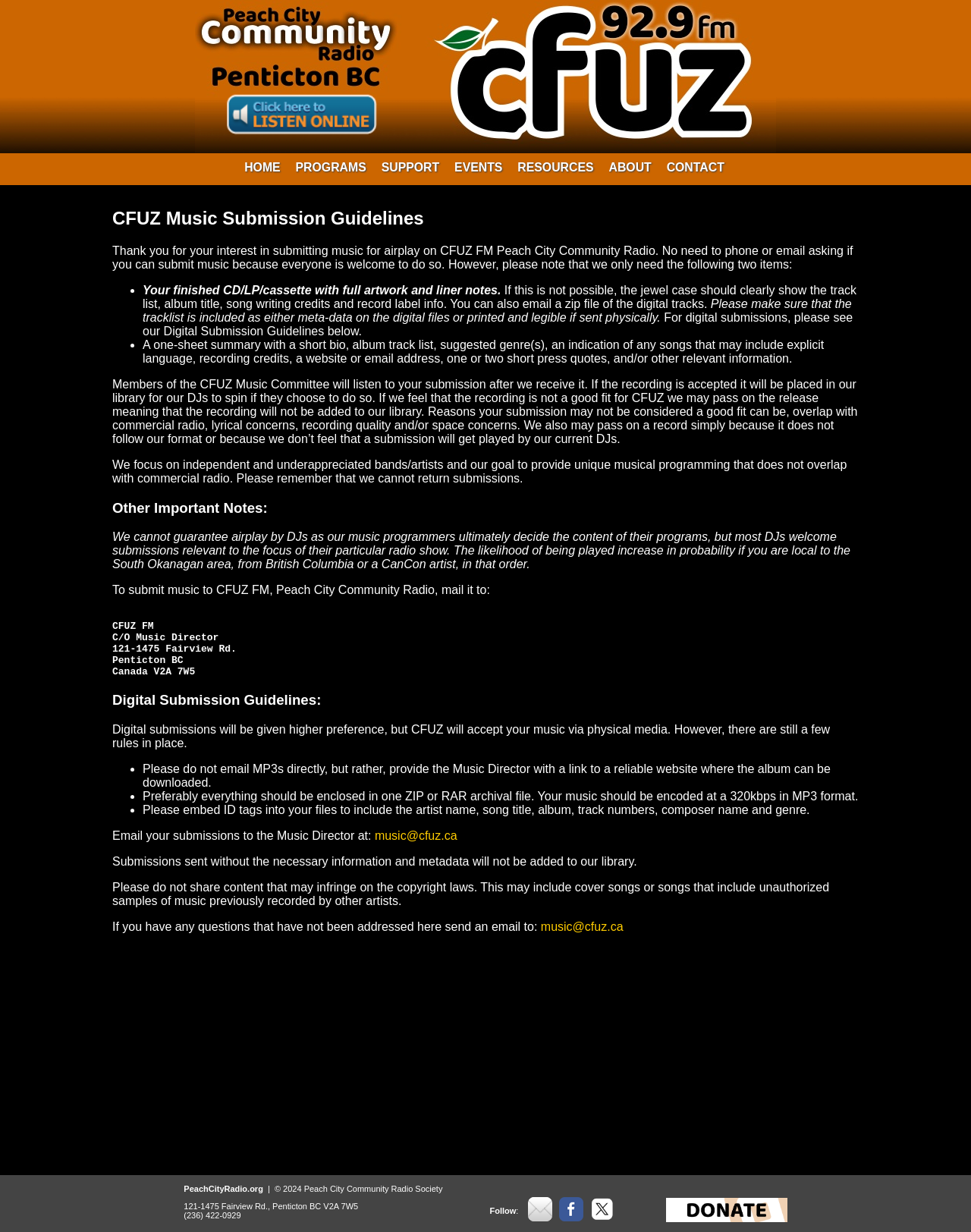Determine the bounding box coordinates for the area that should be clicked to carry out the following instruction: "click SUPPORT".

[0.385, 0.124, 0.46, 0.148]